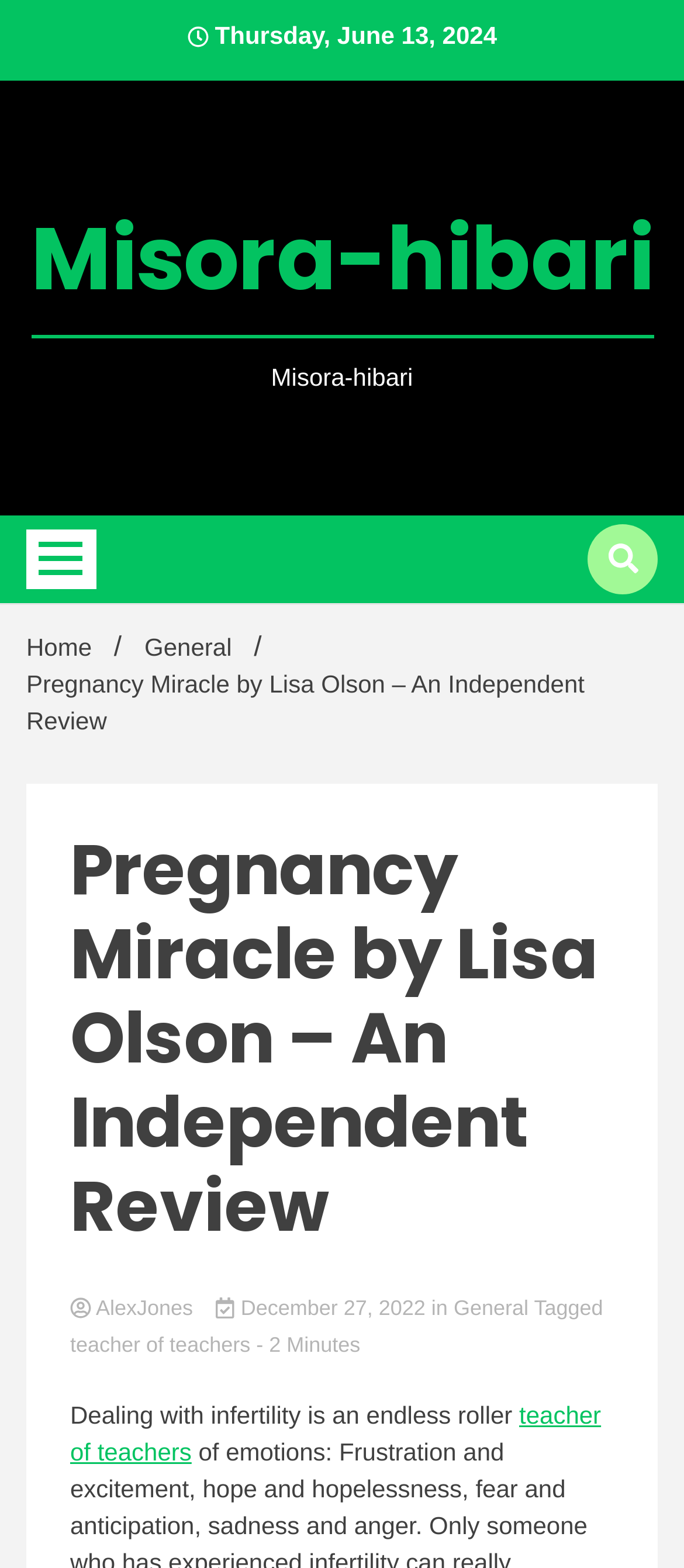How many links are in the breadcrumbs navigation?
Using the image, elaborate on the answer with as much detail as possible.

The breadcrumbs navigation is a part of the navigation element with the description 'Breadcrumbs'. It contains three link elements: 'Home /', 'General /', and 'Pregnancy Miracle by Lisa Olson – An Independent Review'.